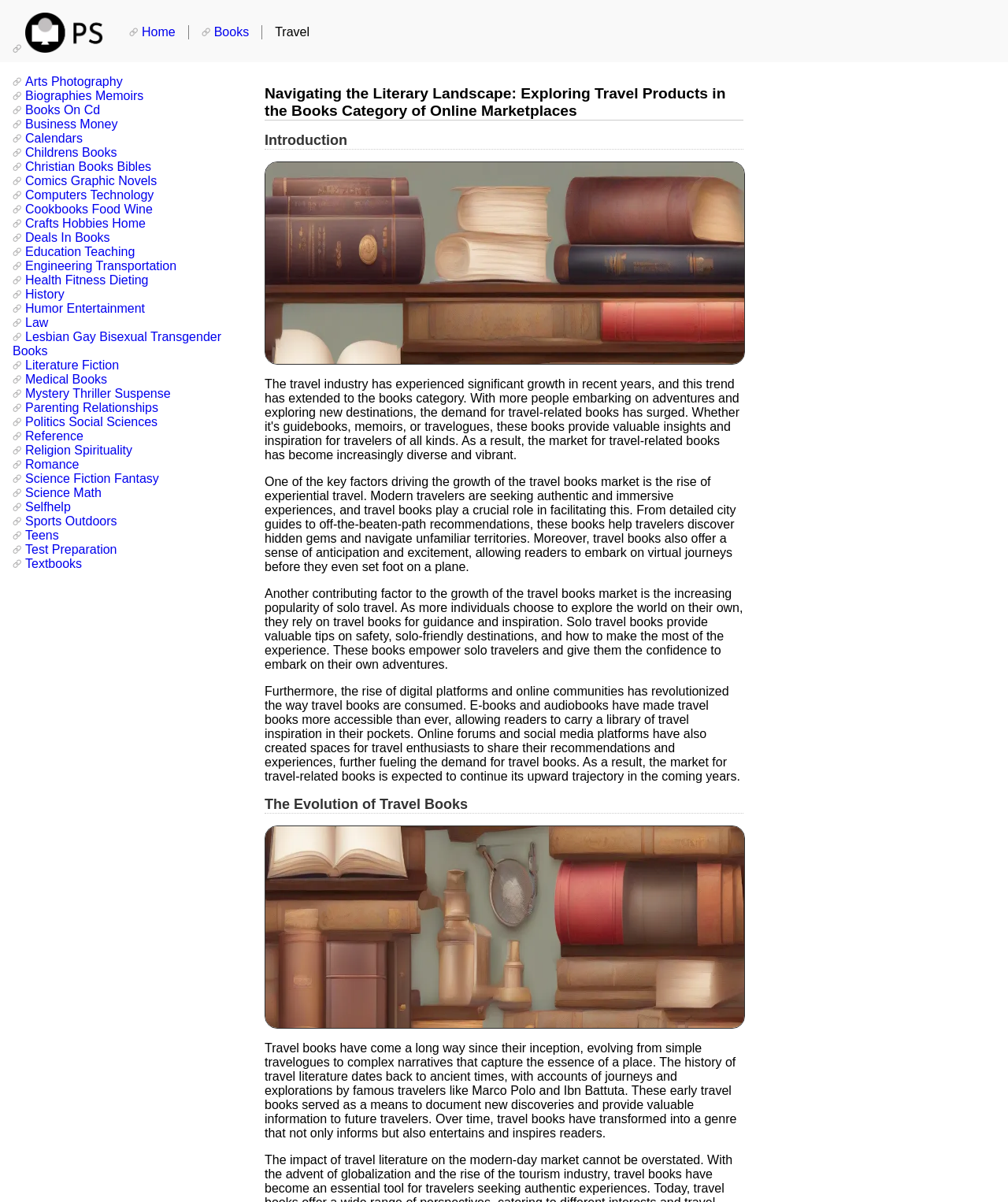Please find and report the primary heading text from the webpage.

Navigating the Literary Landscape: Exploring Travel Products in the Books Category of Online Marketplaces